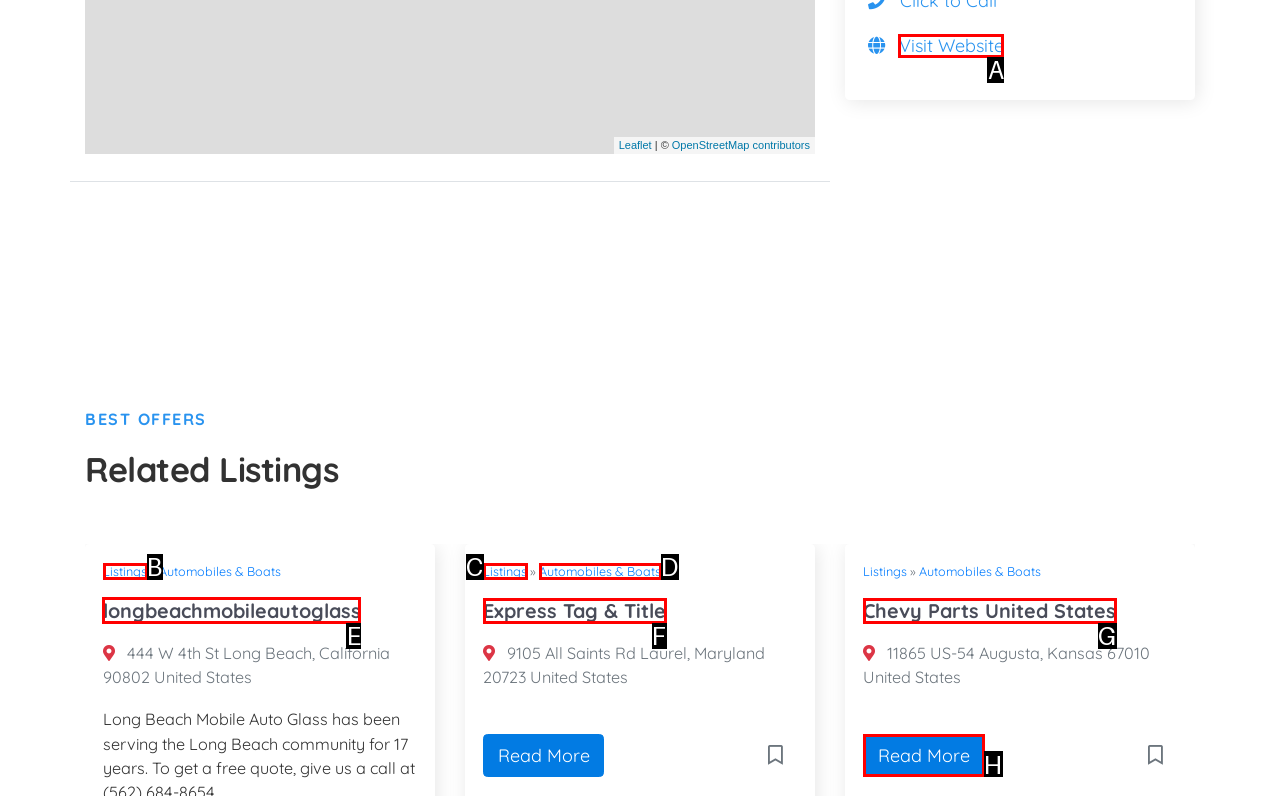Decide which UI element to click to accomplish the task: Go to longbeachmobileautoglass
Respond with the corresponding option letter.

E